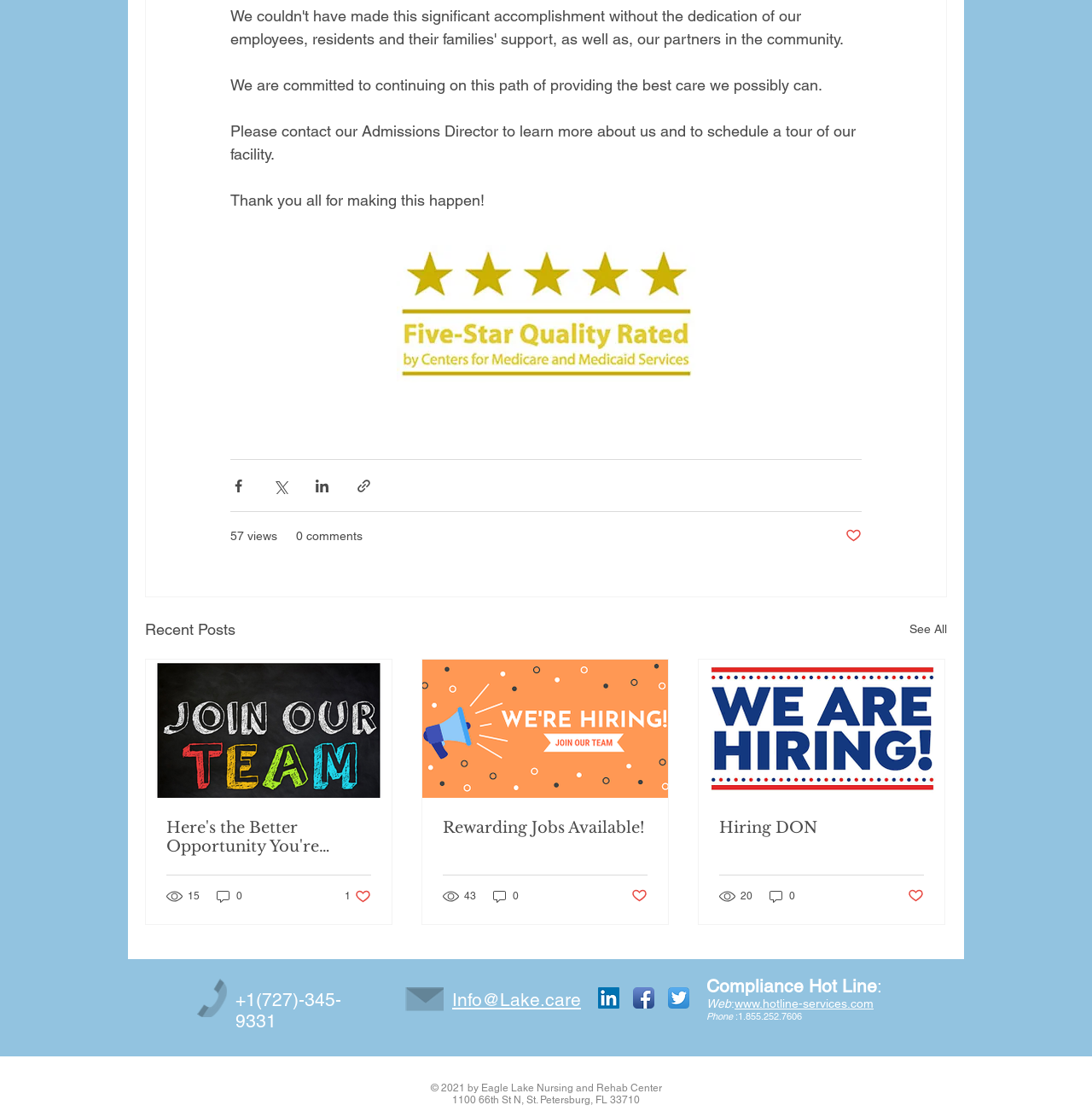Predict the bounding box of the UI element that fits this description: "0".

[0.703, 0.799, 0.73, 0.814]